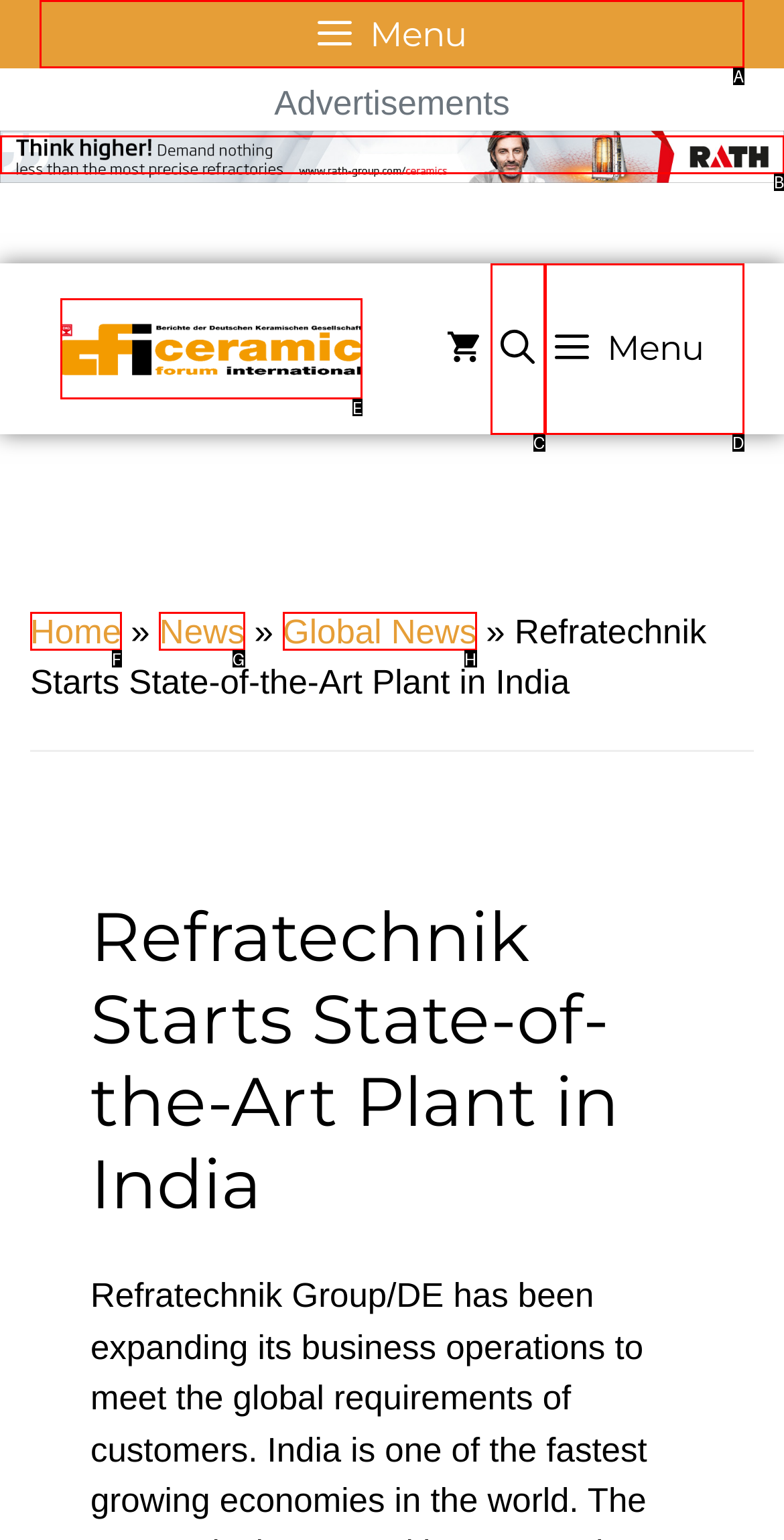For the instruction: Open the menu, determine the appropriate UI element to click from the given options. Respond with the letter corresponding to the correct choice.

A